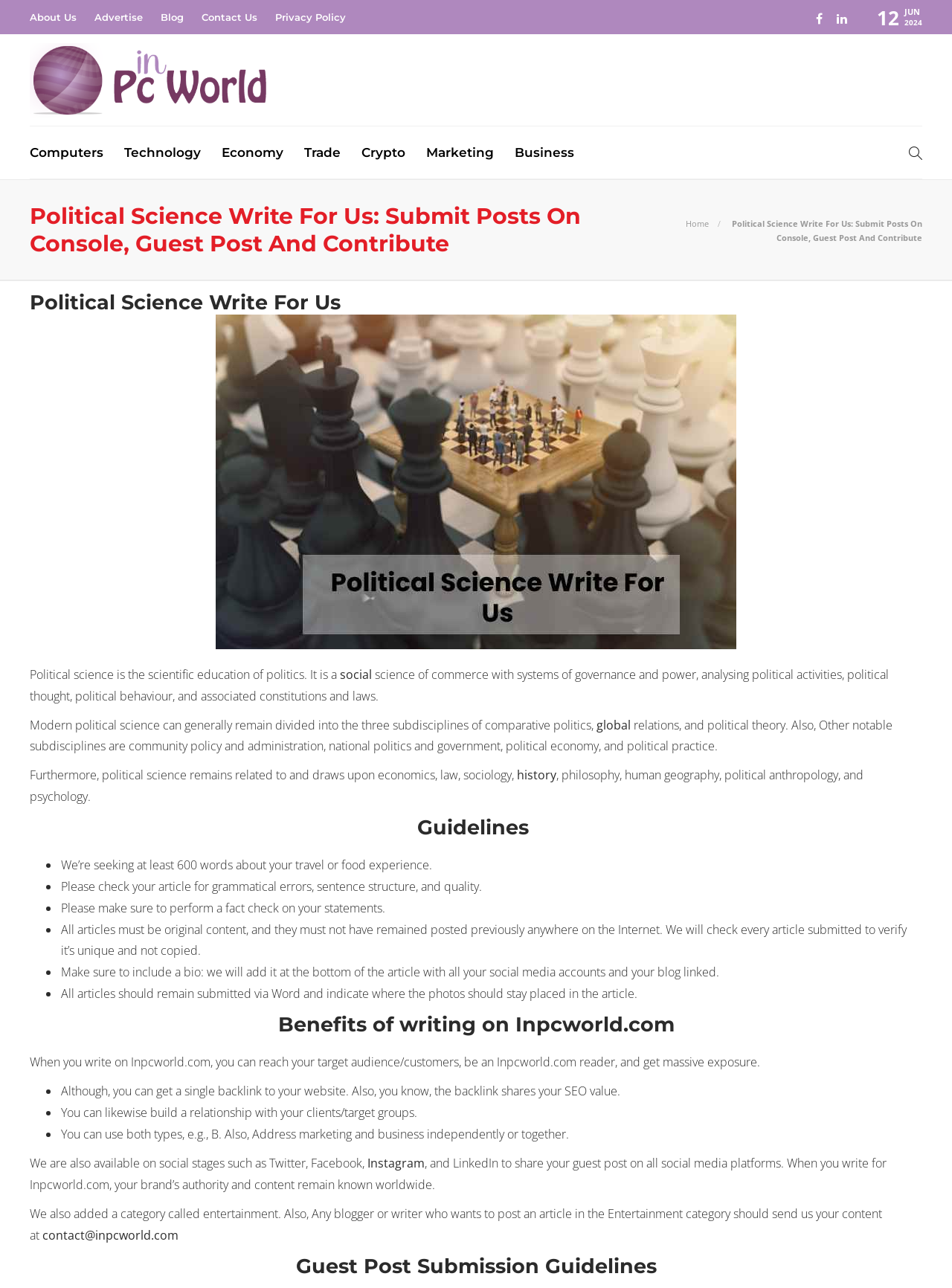Determine the bounding box coordinates for the area that needs to be clicked to fulfill this task: "View the categories". The coordinates must be given as four float numbers between 0 and 1, i.e., [left, top, right, bottom].

[0.035, 0.335, 0.115, 0.358]